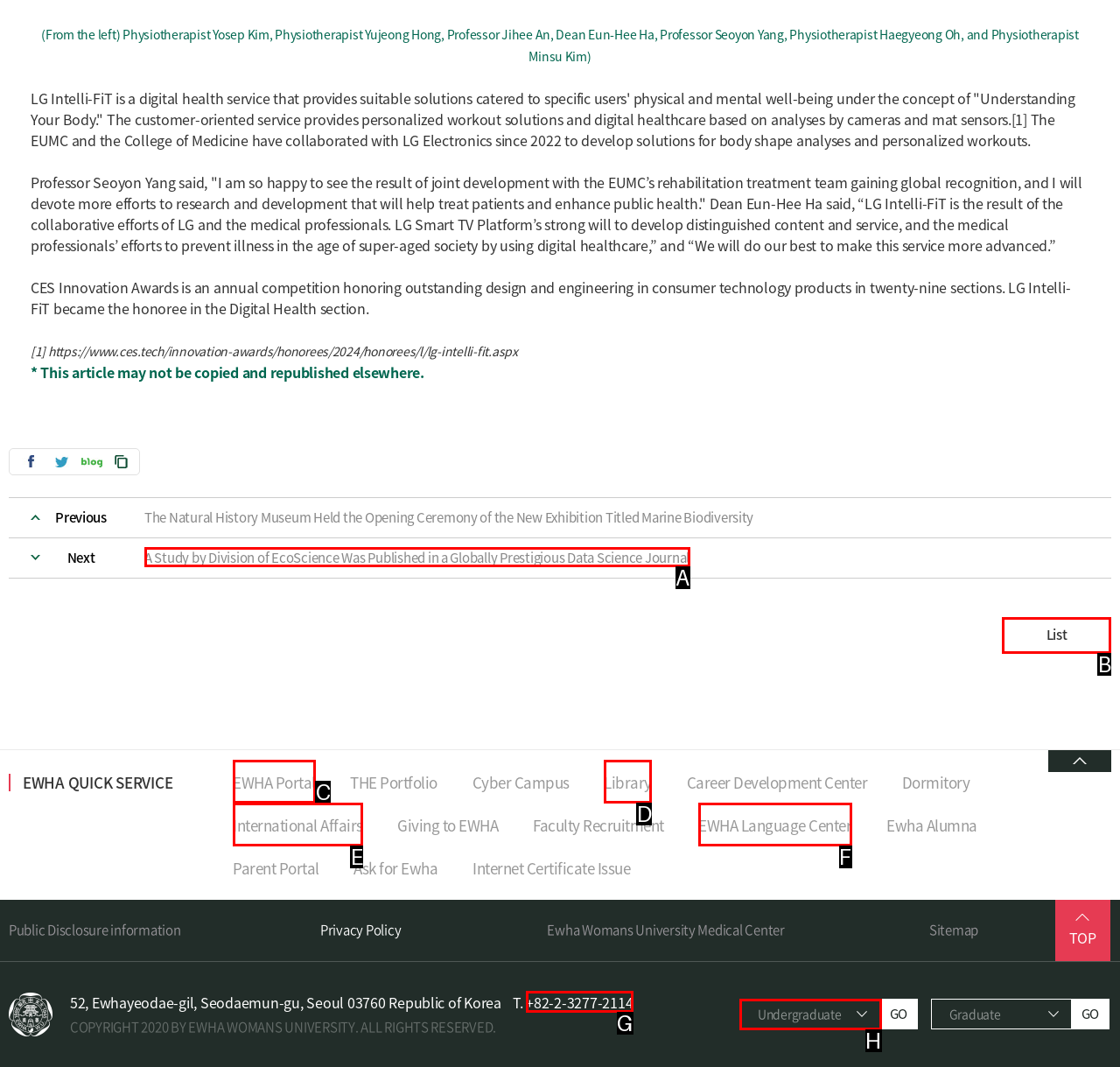From the given options, tell me which letter should be clicked to complete this task: Click on List
Answer with the letter only.

B